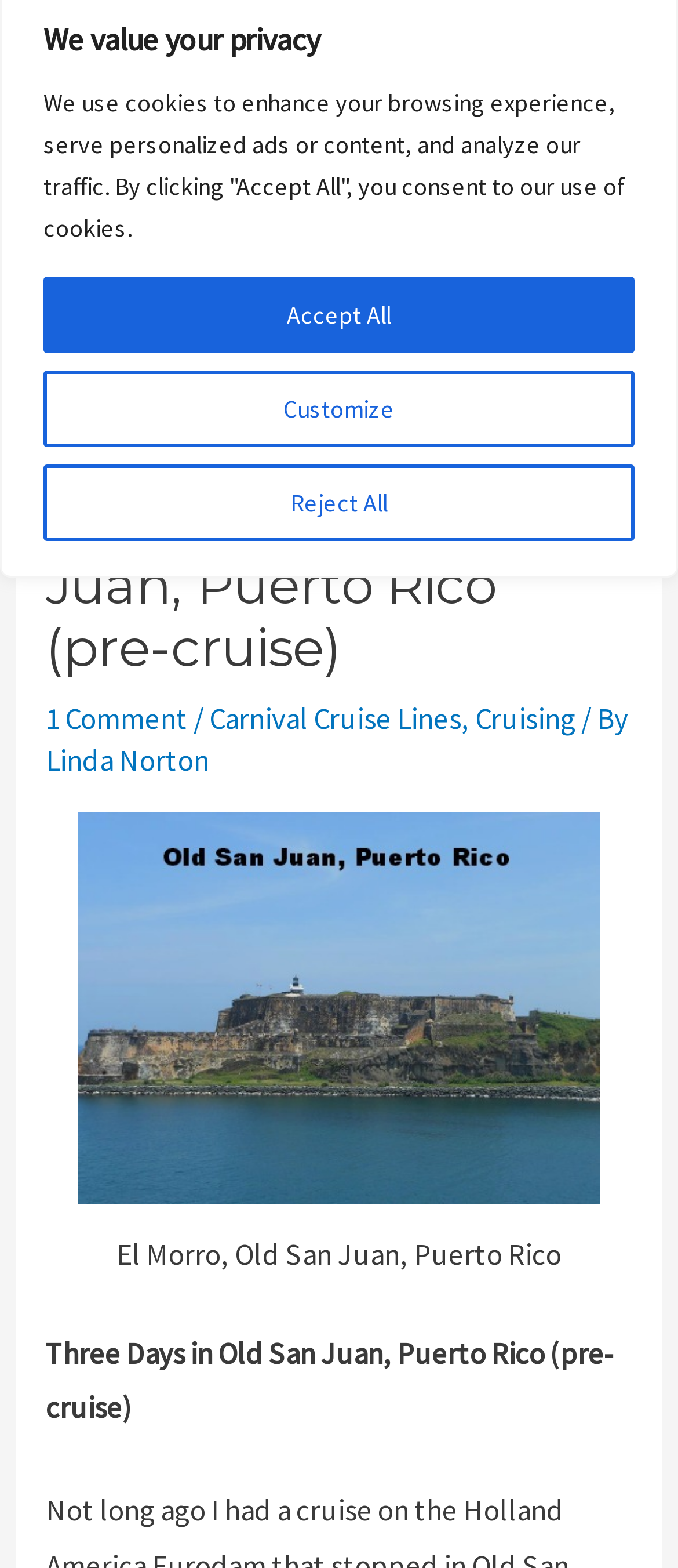Given the element description Carnival Cruise Lines, predict the bounding box coordinates for the UI element in the webpage screenshot. The format should be (top-left x, top-left y, bottom-right x, bottom-right y), and the values should be between 0 and 1.

[0.308, 0.446, 0.68, 0.47]